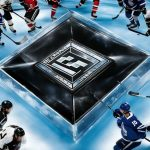What type of cards is the item possibly linked to?
Please provide a detailed and comprehensive answer to the question.

The caption suggests that the item's intricate design might be linked to a card series like 'Black Diamond', which is a specific type of collectible card.